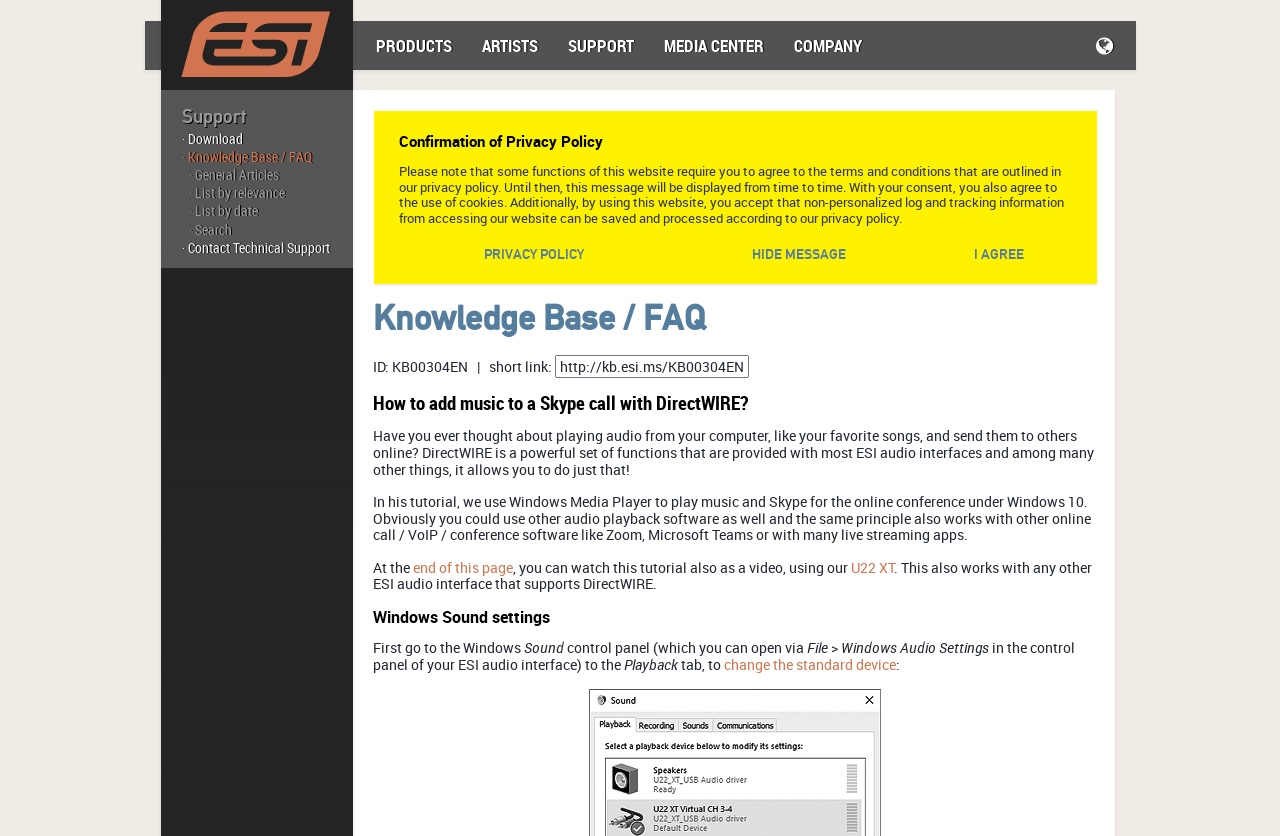Where can the tutorial be watched as a video?
Could you answer the question with a detailed and thorough explanation?

According to the webpage, at the end of the page, the tutorial can also be watched as a video using the U22 XT, which is an ESI audio interface that supports DirectWIRE.